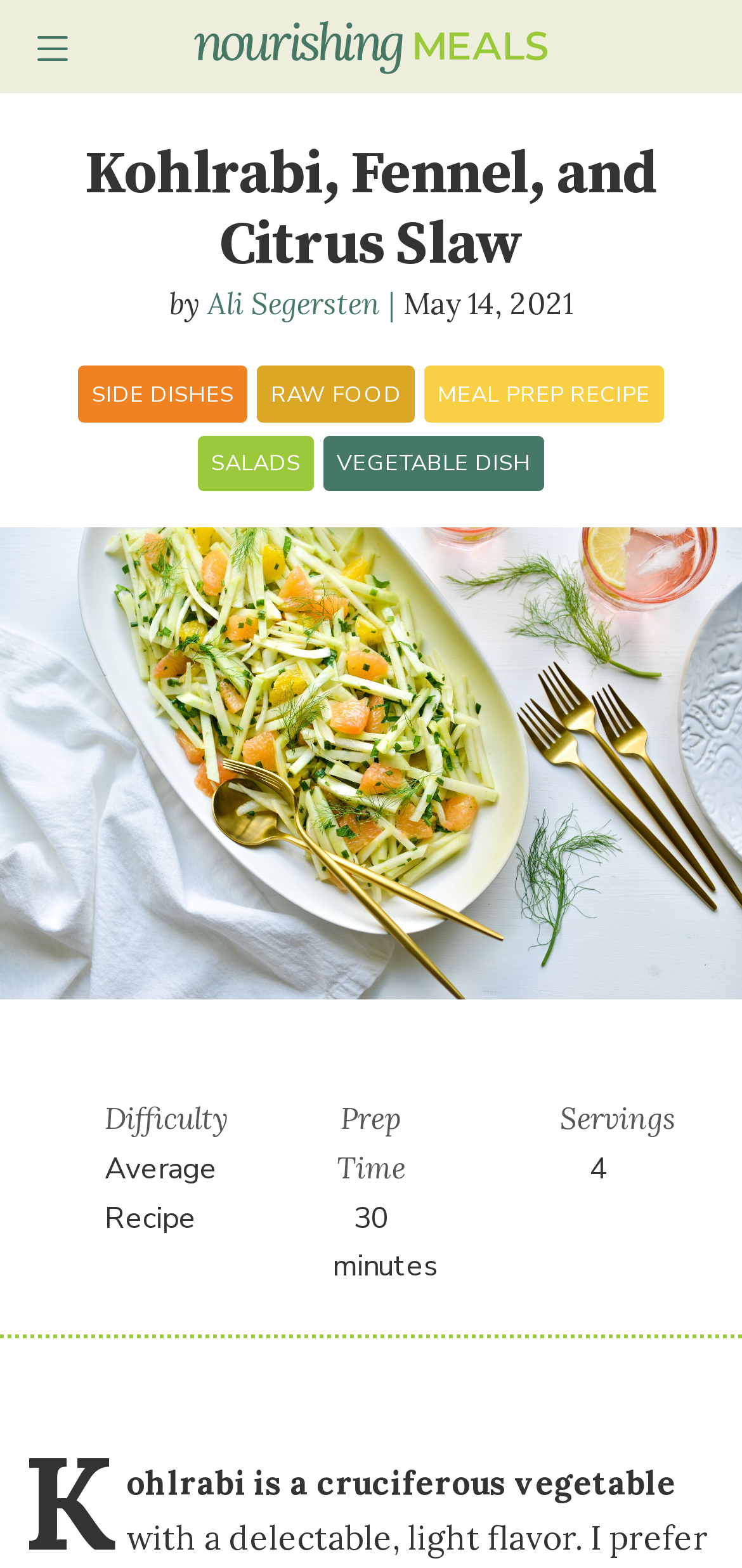Determine the bounding box coordinates of the section to be clicked to follow the instruction: "View the author's profile". The coordinates should be given as four float numbers between 0 and 1, formatted as [left, top, right, bottom].

[0.279, 0.181, 0.513, 0.206]